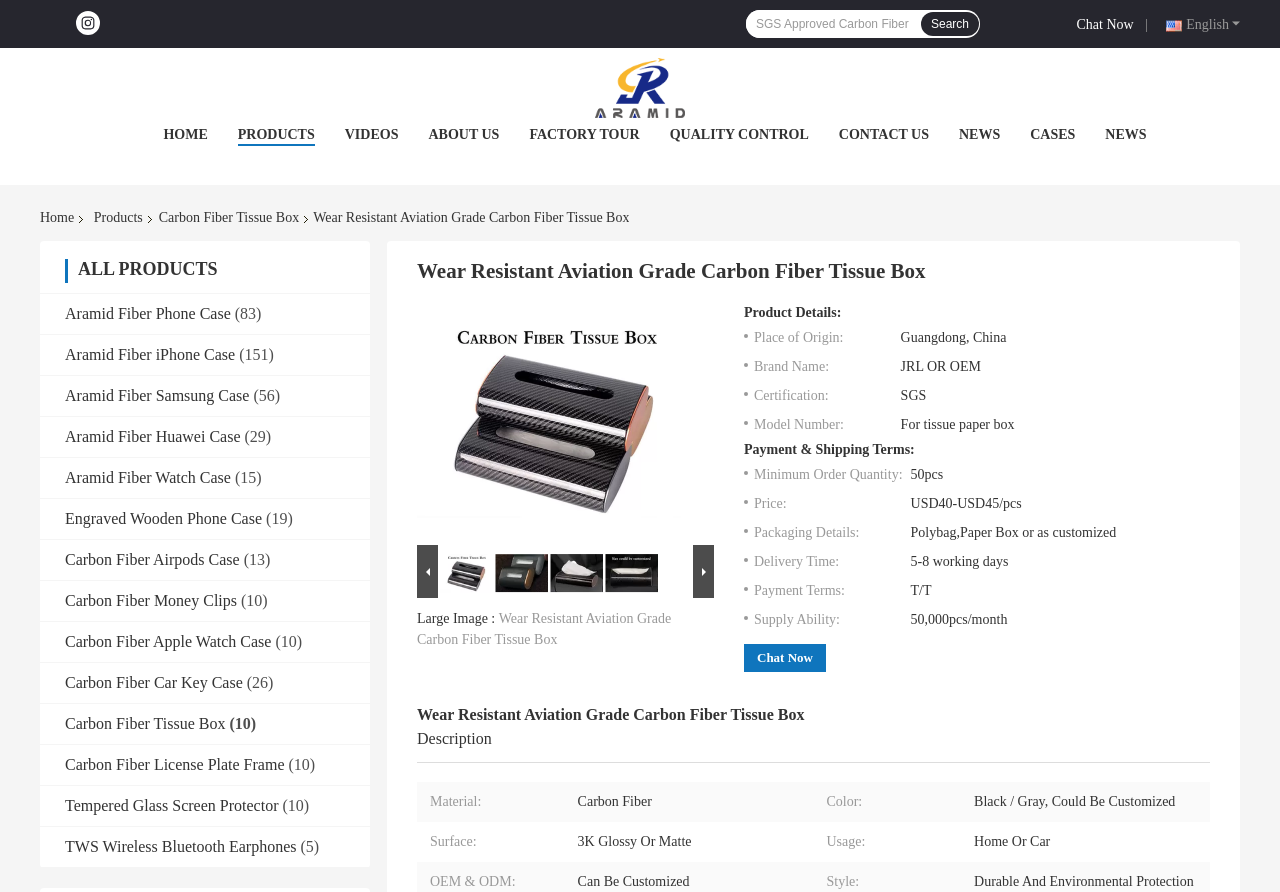Find the bounding box coordinates of the clickable element required to execute the following instruction: "Read the news about 'Toyota Announces $282 Million Expansion Project in Alabama'". Provide the coordinates as four float numbers between 0 and 1, i.e., [left, top, right, bottom].

None